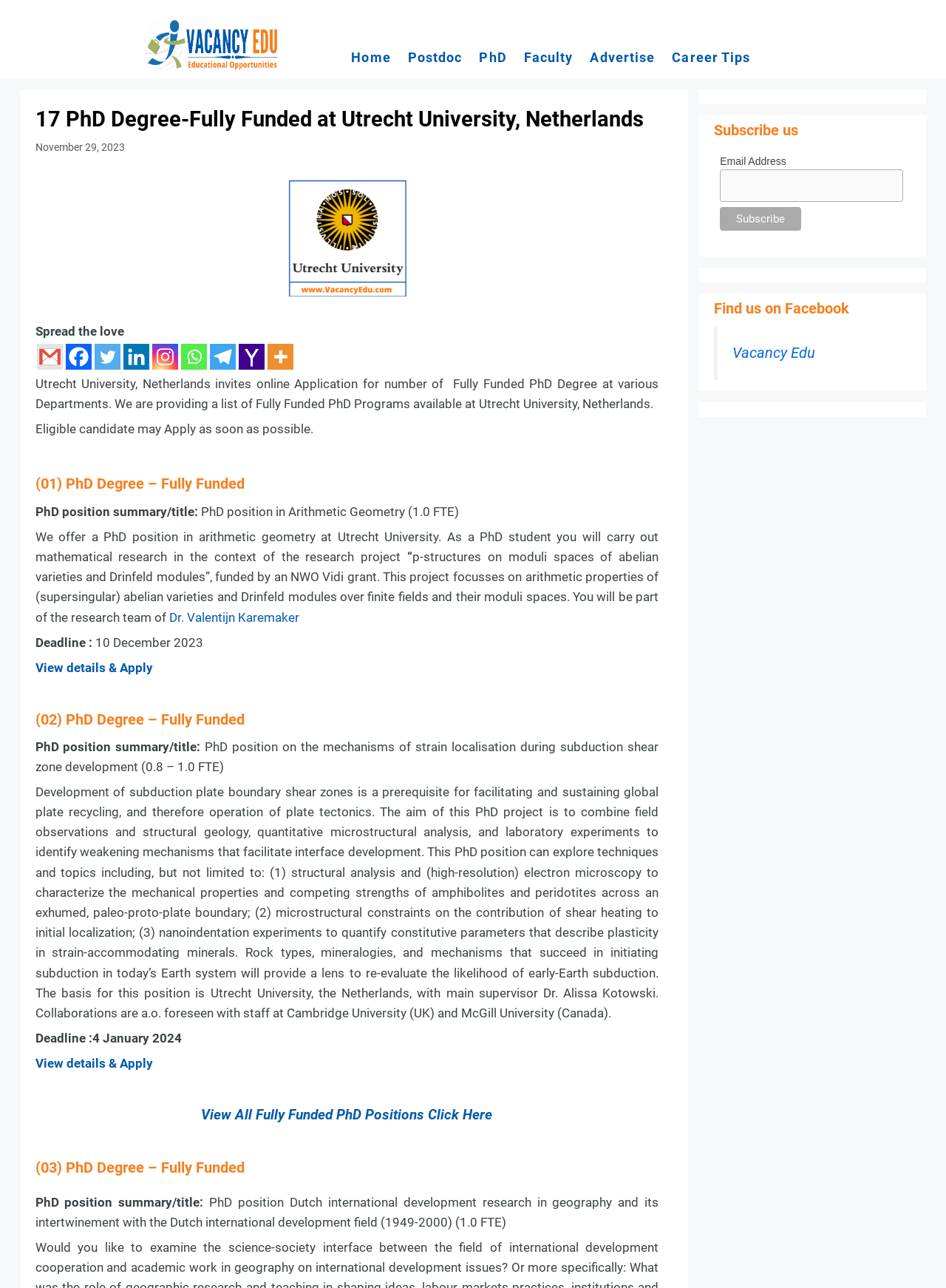Find the bounding box coordinates of the clickable element required to execute the following instruction: "Click on the 'PhD' link". Provide the coordinates as four float numbers between 0 and 1, i.e., [left, top, right, bottom].

[0.503, 0.029, 0.539, 0.061]